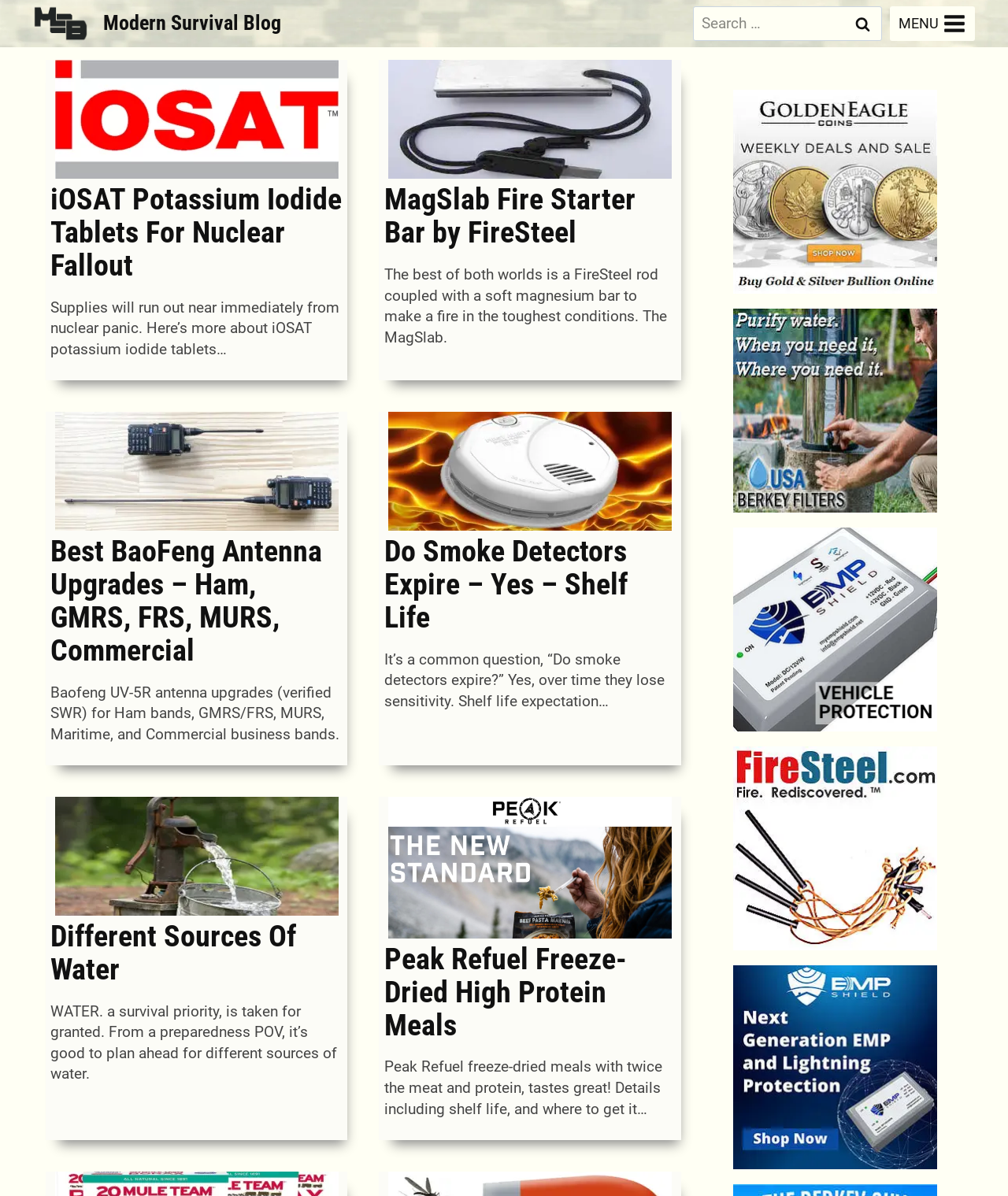What is the function of the 'MENU' button?
Please provide a comprehensive answer based on the contents of the image.

The 'MENU' button is located at the top right corner of the webpage, and it has an expanded attribute set to false. This suggests that the function of the button is to toggle the menu, allowing users to access more content or features.